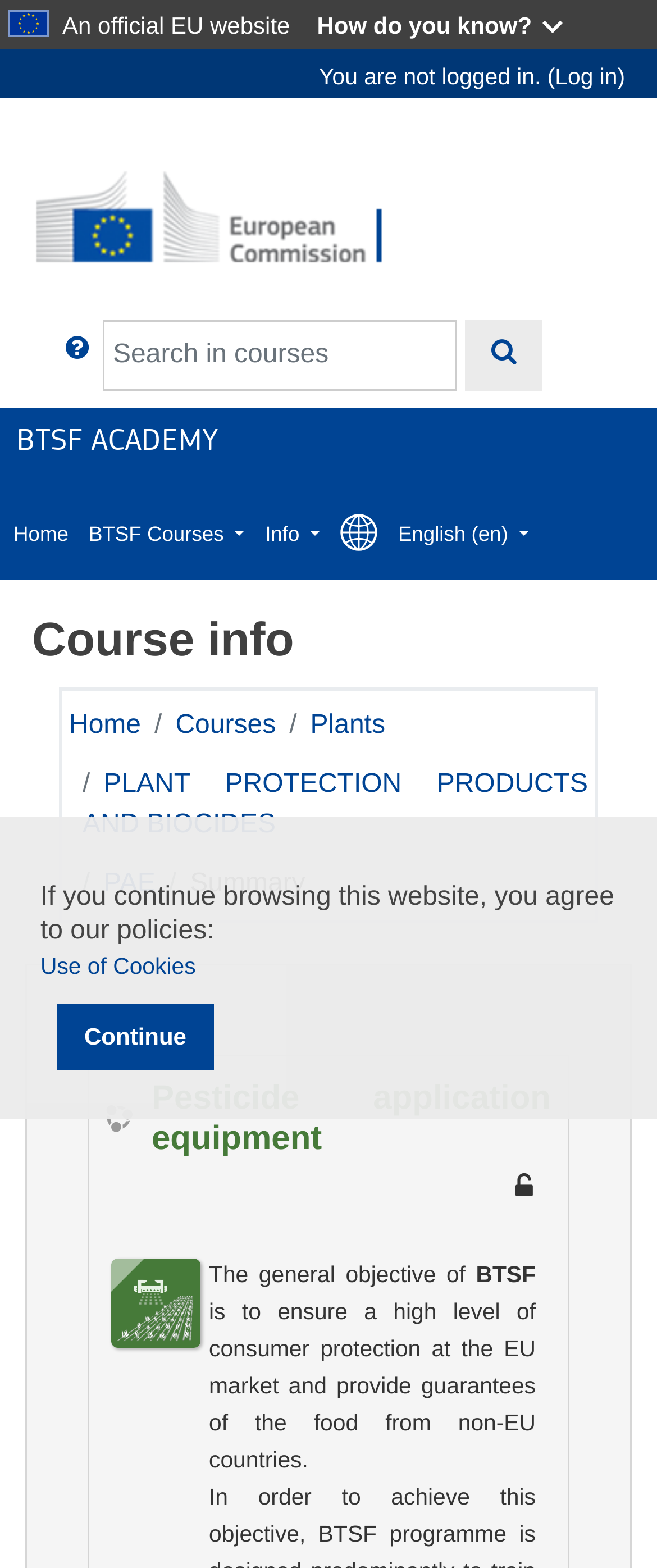What is the purpose of BTSF?
Carefully analyze the image and provide a detailed answer to the question.

I found the answer by reading the StaticText elements at coordinates [0.318, 0.805, 0.724, 0.821] and [0.318, 0.828, 0.815, 0.939], which describe the objective of BTSF as ensuring a high level of consumer protection at the EU market and providing guarantees of the food from non-EU countries.